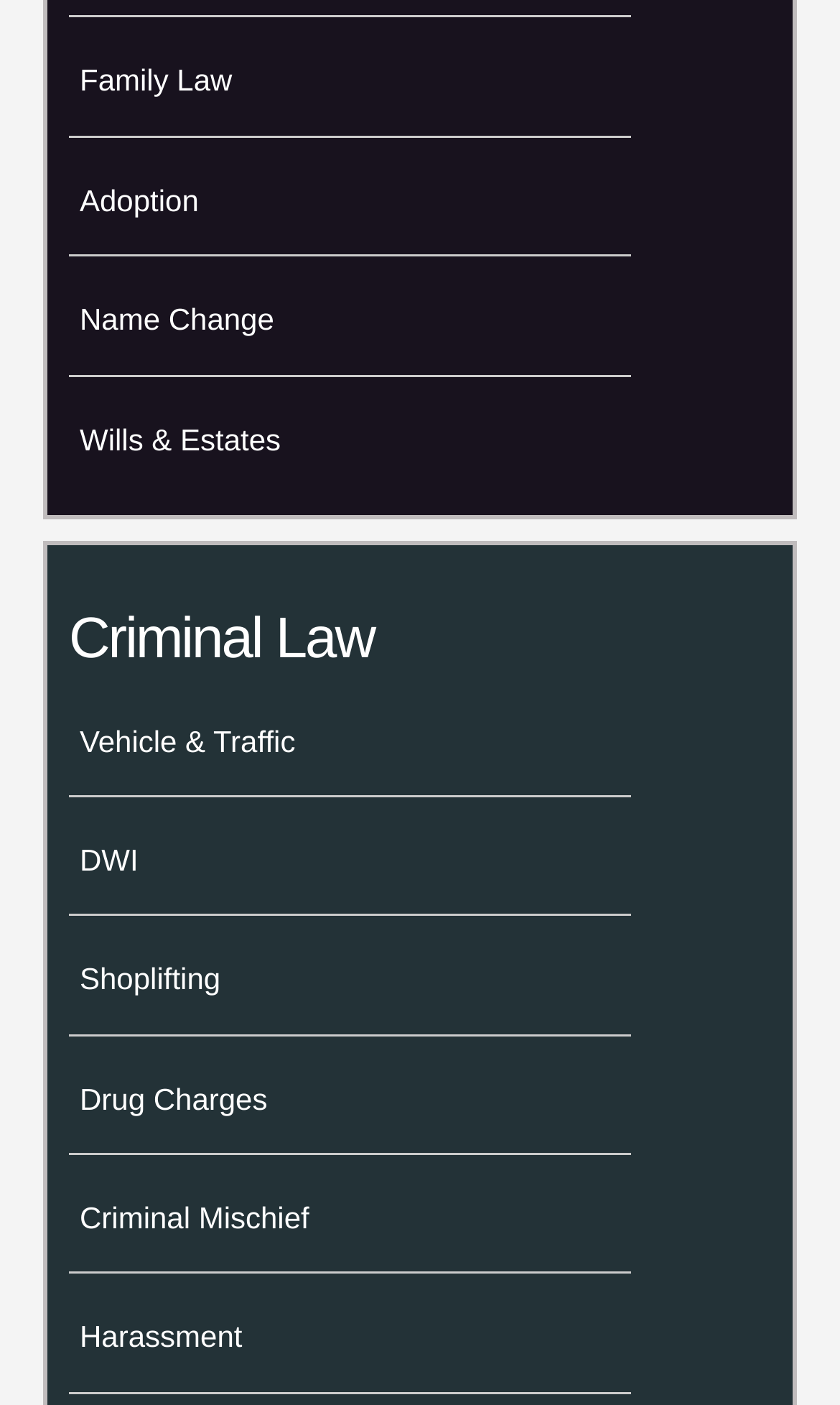Could you specify the bounding box coordinates for the clickable section to complete the following instruction: "View Wills & Estates"?

[0.095, 0.3, 0.334, 0.324]